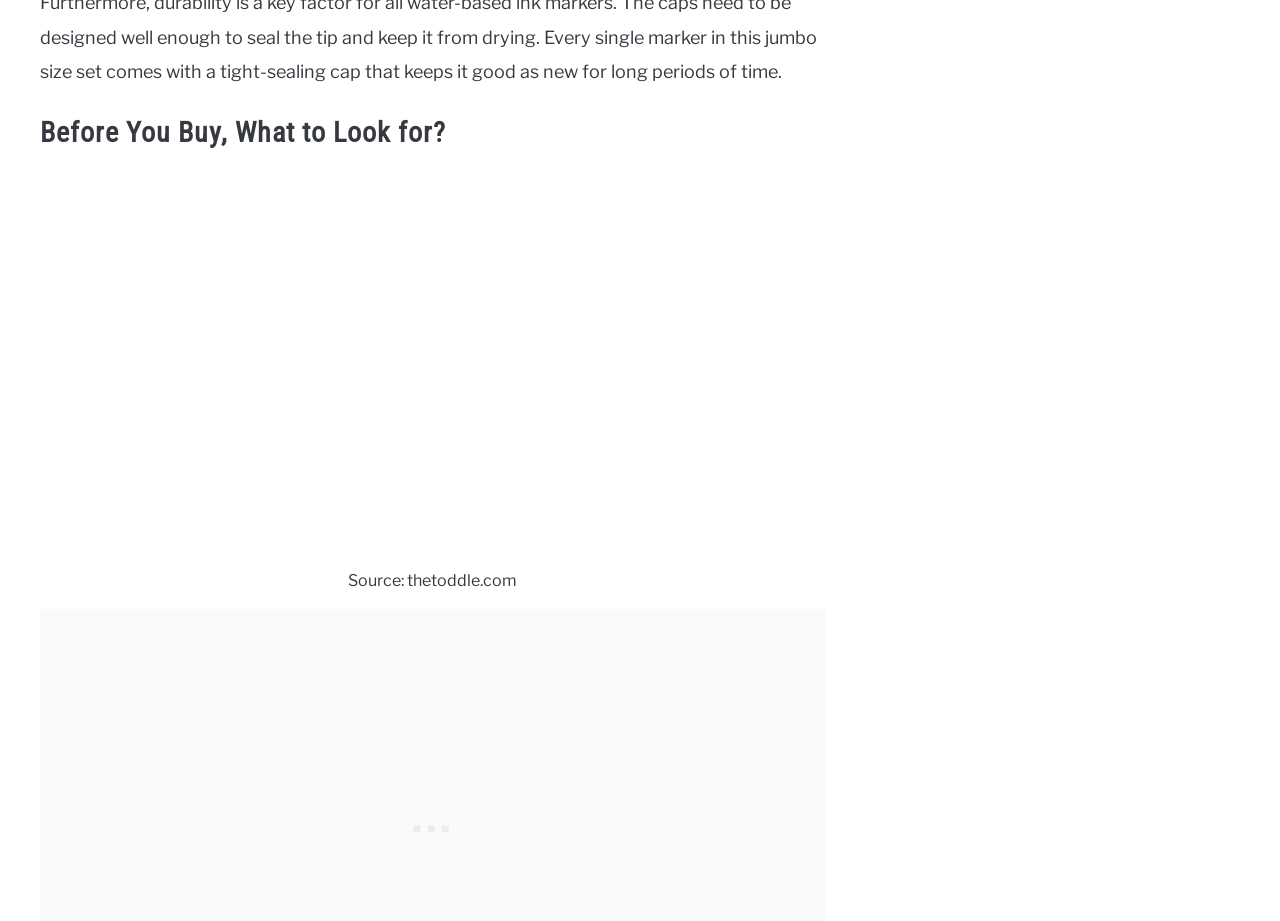Using the webpage screenshot, locate the HTML element that fits the following description and provide its bounding box: "简体中文".

None